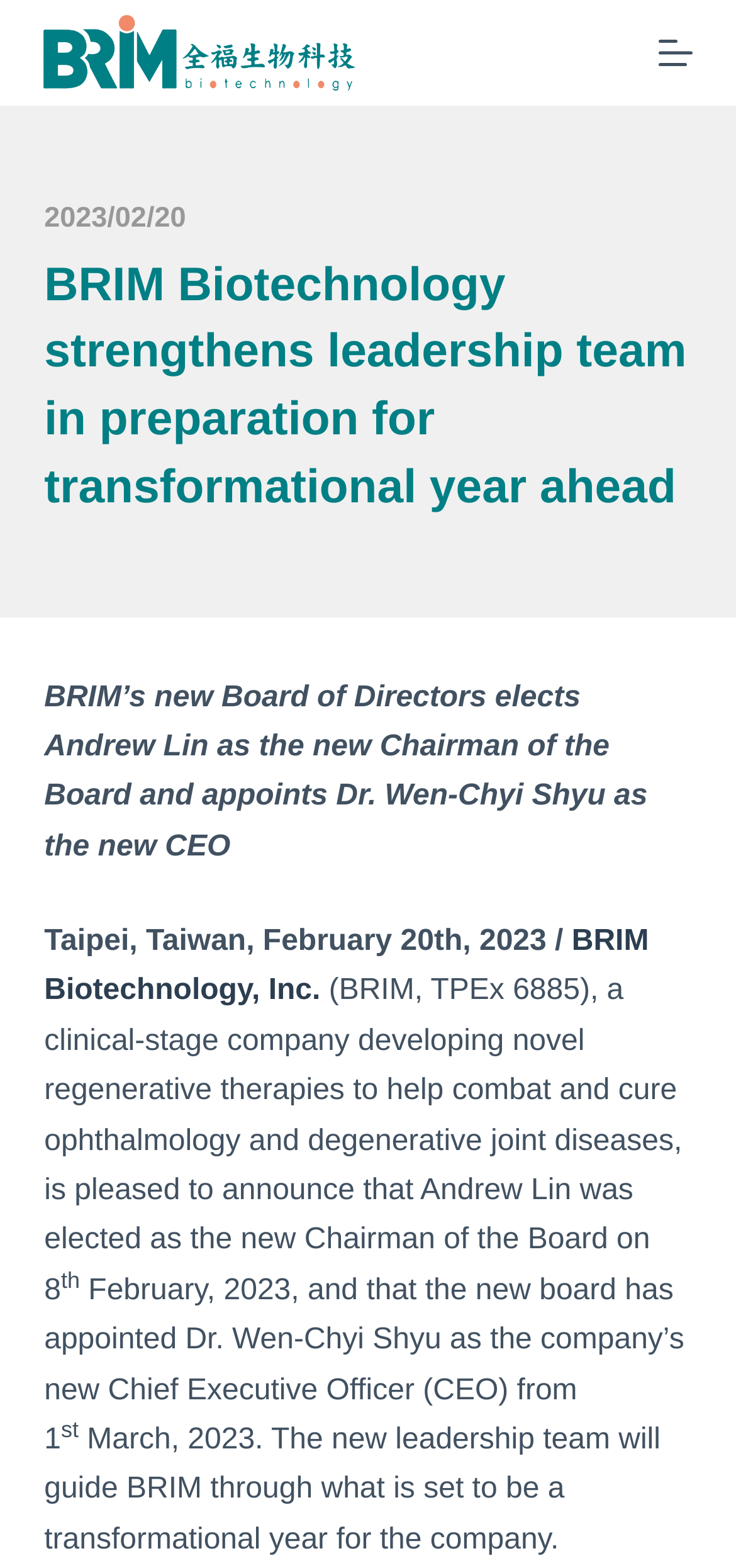Explain the webpage in detail, including its primary components.

The webpage is about BRIM Biotechnology, Inc. and its new leadership team. At the top left, there is a link to "Skip to content". Next to it, on the top center, is the company's logo, an image with the text "BRIM Biotechnology, Inc.". On the top right, there is a button to "Open off canvas". 

Below the logo, there is a header section that spans across the page. Within this section, on the left, there is a time element displaying the date "2023/02/20". Next to it, there is a heading that reads "BRIM Biotechnology strengthens leadership team in preparation for transformational year ahead". 

Below the header section, there are several paragraphs of text. The first paragraph announces the election of Andrew Lin as the new Chairman of the Board and the appointment of Dr. Wen-Chyi Shyu as the new CEO. The second paragraph provides more details about the company, BRIM Biotechnology, Inc., and its focus on developing novel regenerative therapies. The third paragraph continues to describe the new leadership team and their roles. 

Throughout the text, there are two superscript elements, likely indicating footnotes or references. There is also a link to "BRIM Biotechnology, Inc." at the bottom of the second paragraph. Overall, the webpage appears to be a news article or press release about the company's new leadership team.